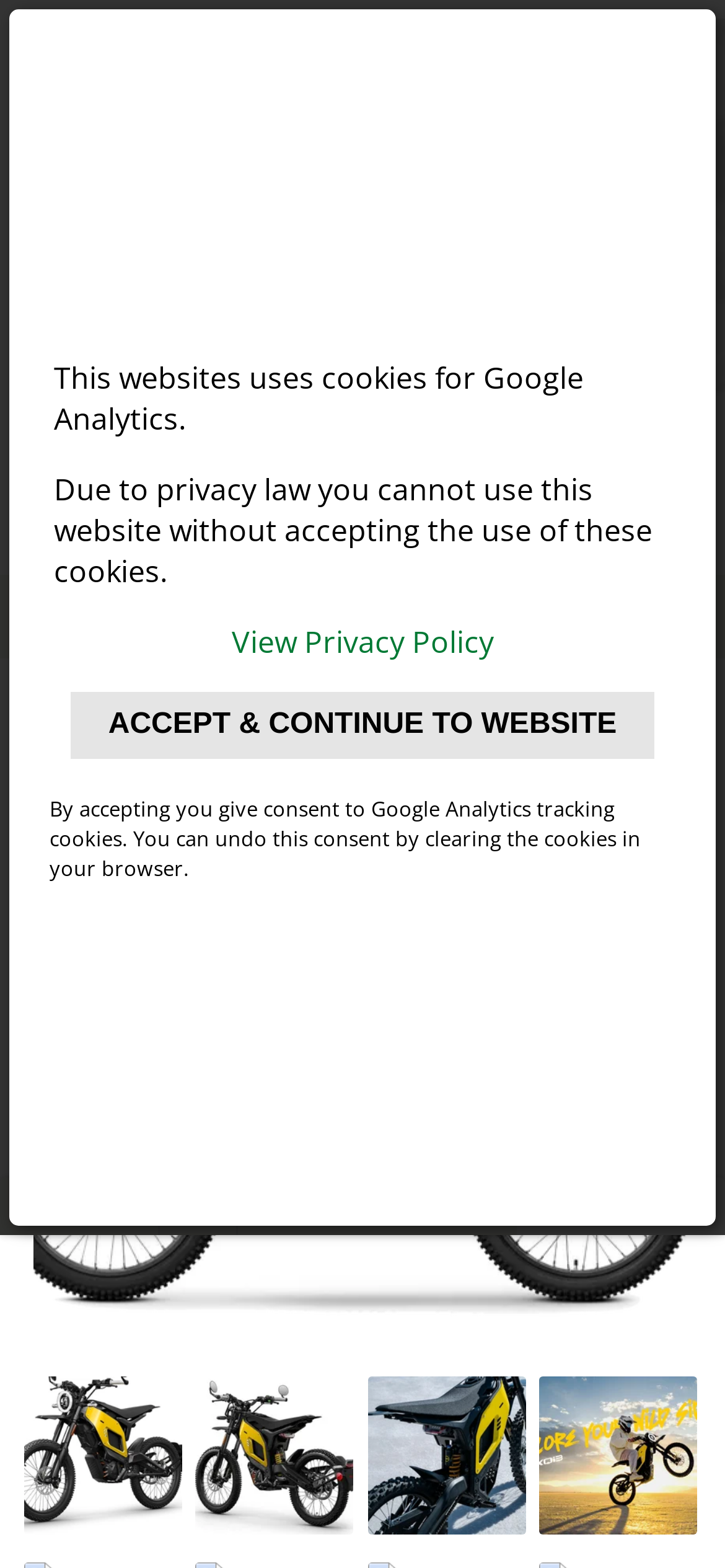Predict the bounding box of the UI element based on the description: "Accept & continue to website". The coordinates should be four float numbers between 0 and 1, formatted as [left, top, right, bottom].

[0.098, 0.441, 0.902, 0.484]